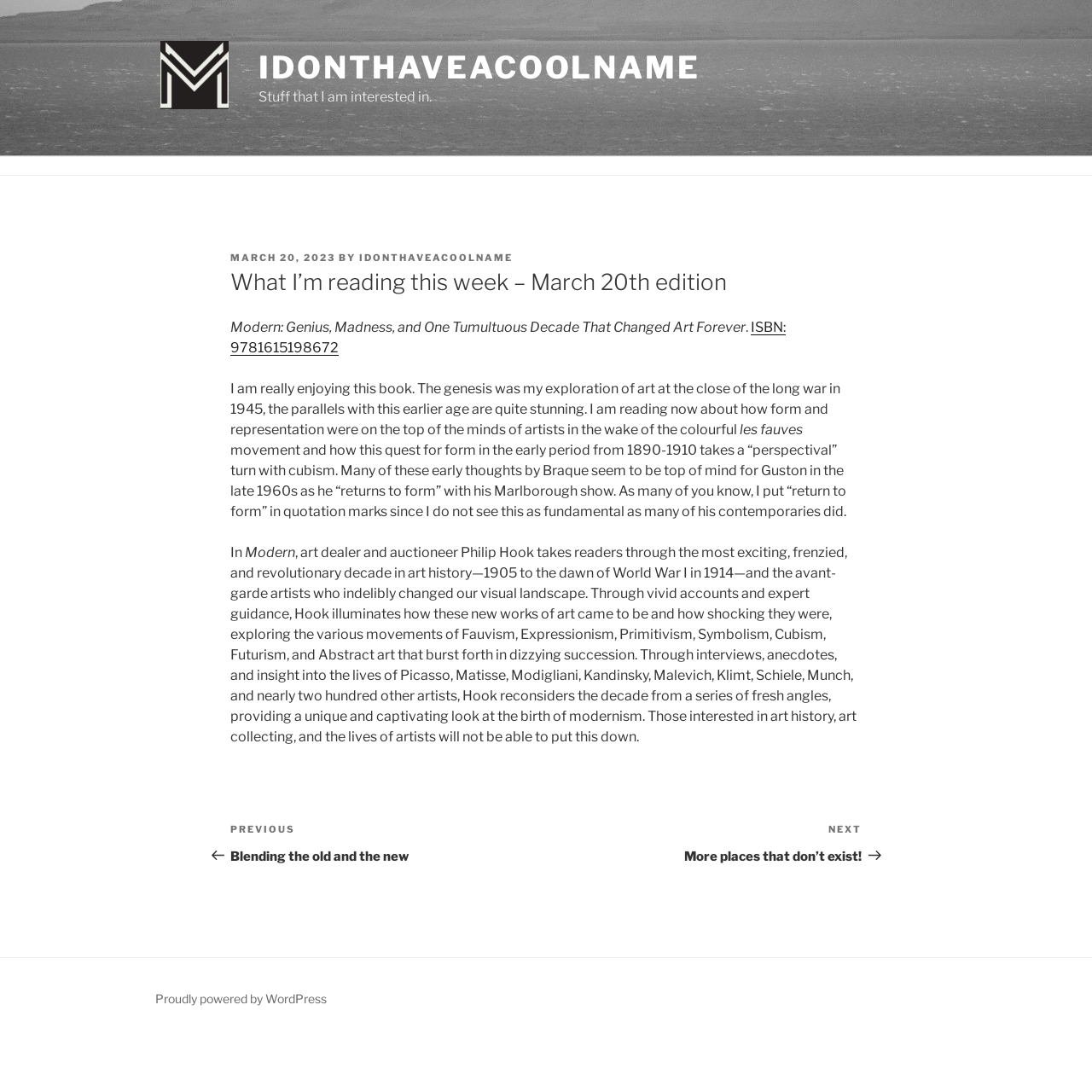Pinpoint the bounding box coordinates of the clickable element needed to complete the instruction: "Read the previous post". The coordinates should be provided as four float numbers between 0 and 1: [left, top, right, bottom].

[0.211, 0.753, 0.5, 0.791]